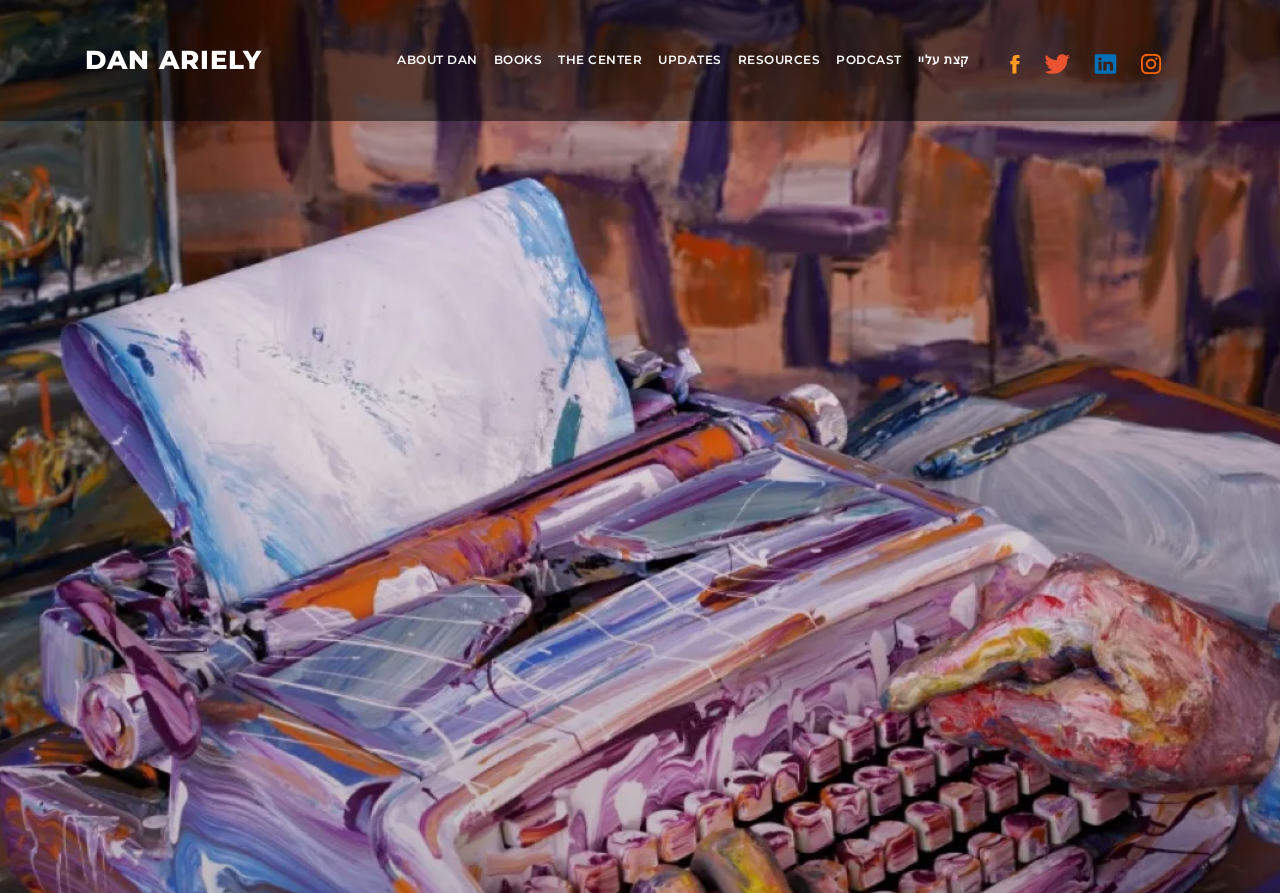How many social media links are there?
We need a detailed and meticulous answer to the question.

By examining the links on the webpage, we can see that there are four social media links: Facebook, Twitter, LinkedIn, and Instagram. These links are located at the top-right corner of the webpage.